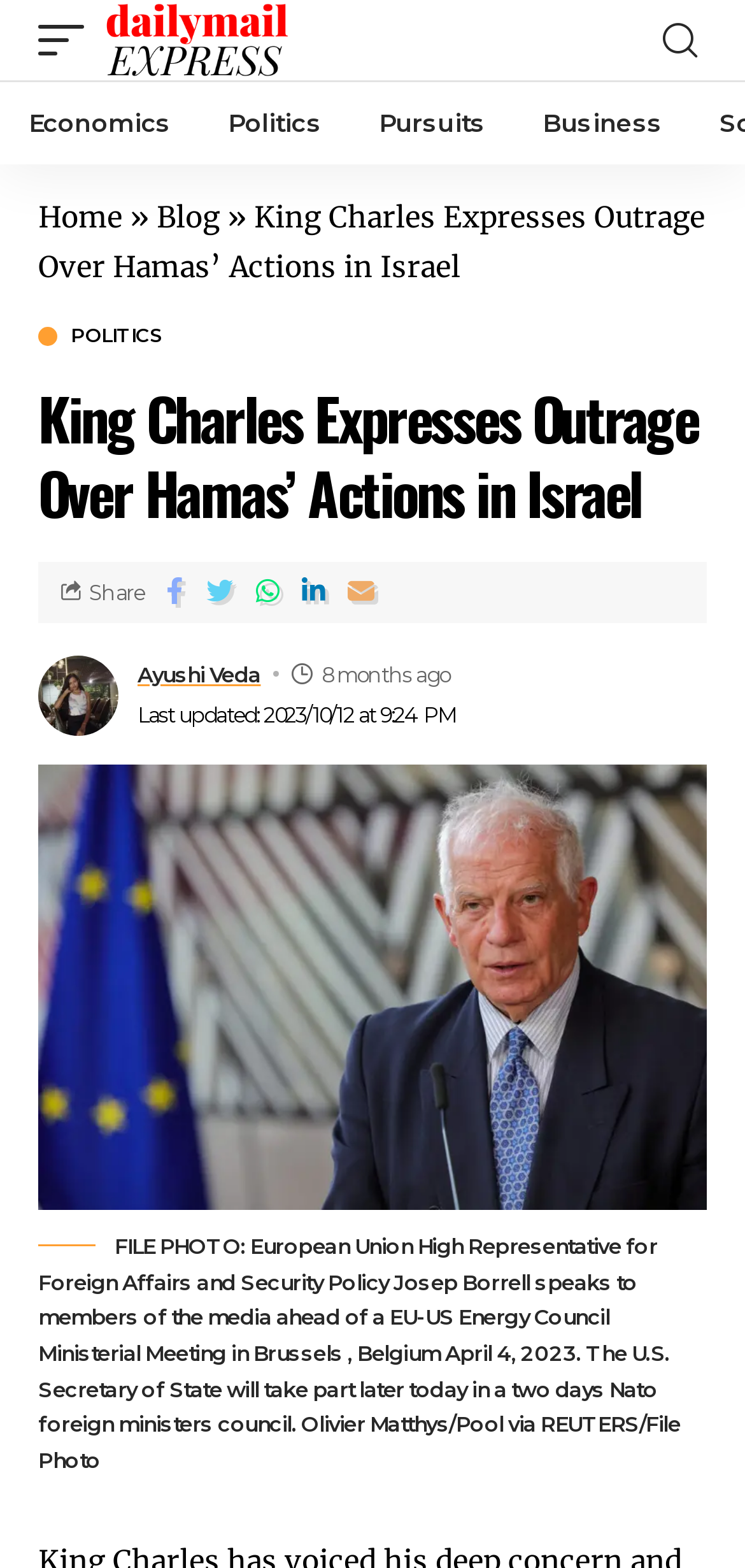Please specify the bounding box coordinates of the clickable region necessary for completing the following instruction: "go to CANWIN homepage". The coordinates must consist of four float numbers between 0 and 1, i.e., [left, top, right, bottom].

None